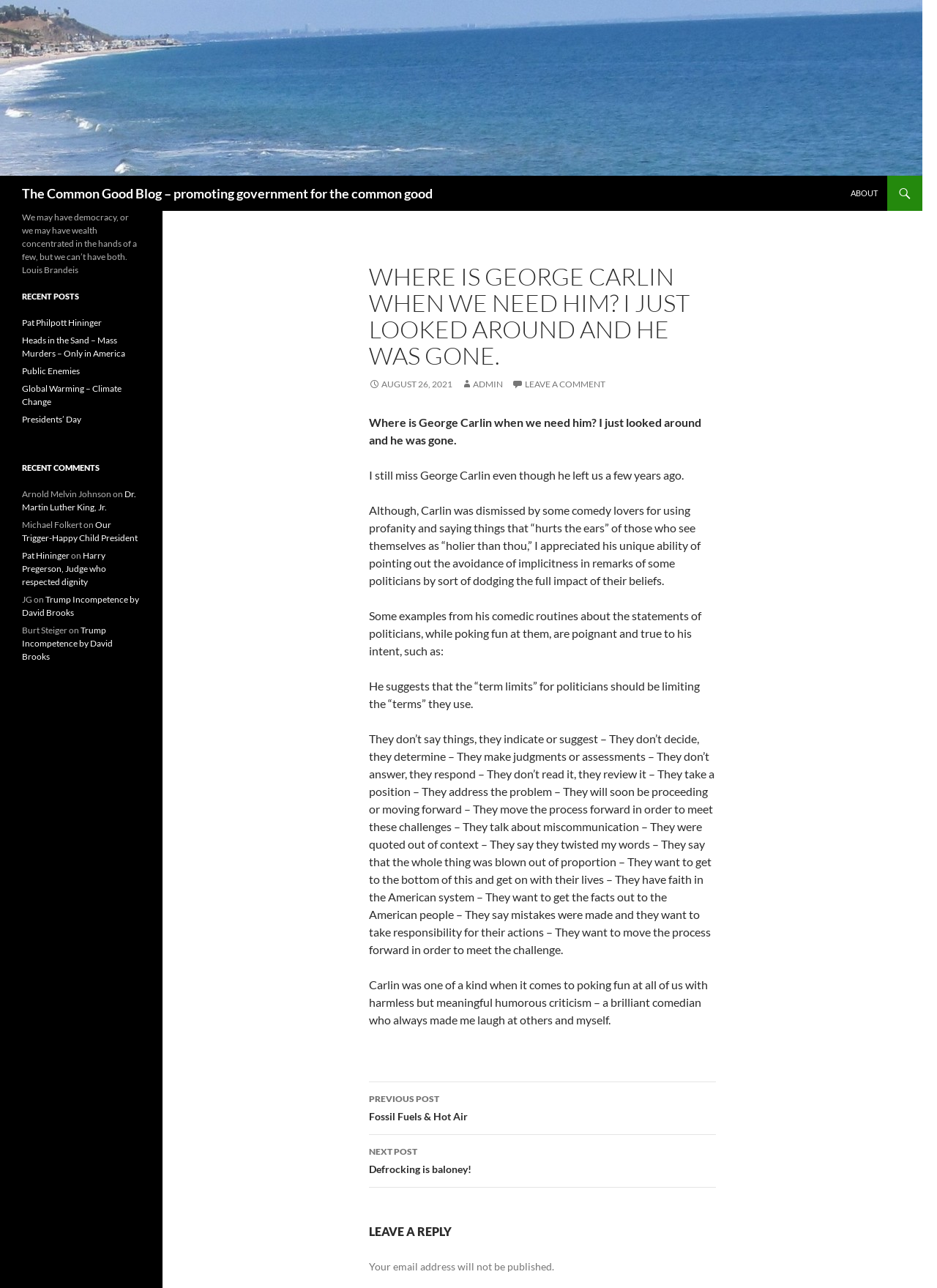Who is the author of the current post?
Please craft a detailed and exhaustive response to the question.

I found the answer by examining the link element with the text ' ADMIN' which is located below the heading of the post, indicating that it is the author of the post.